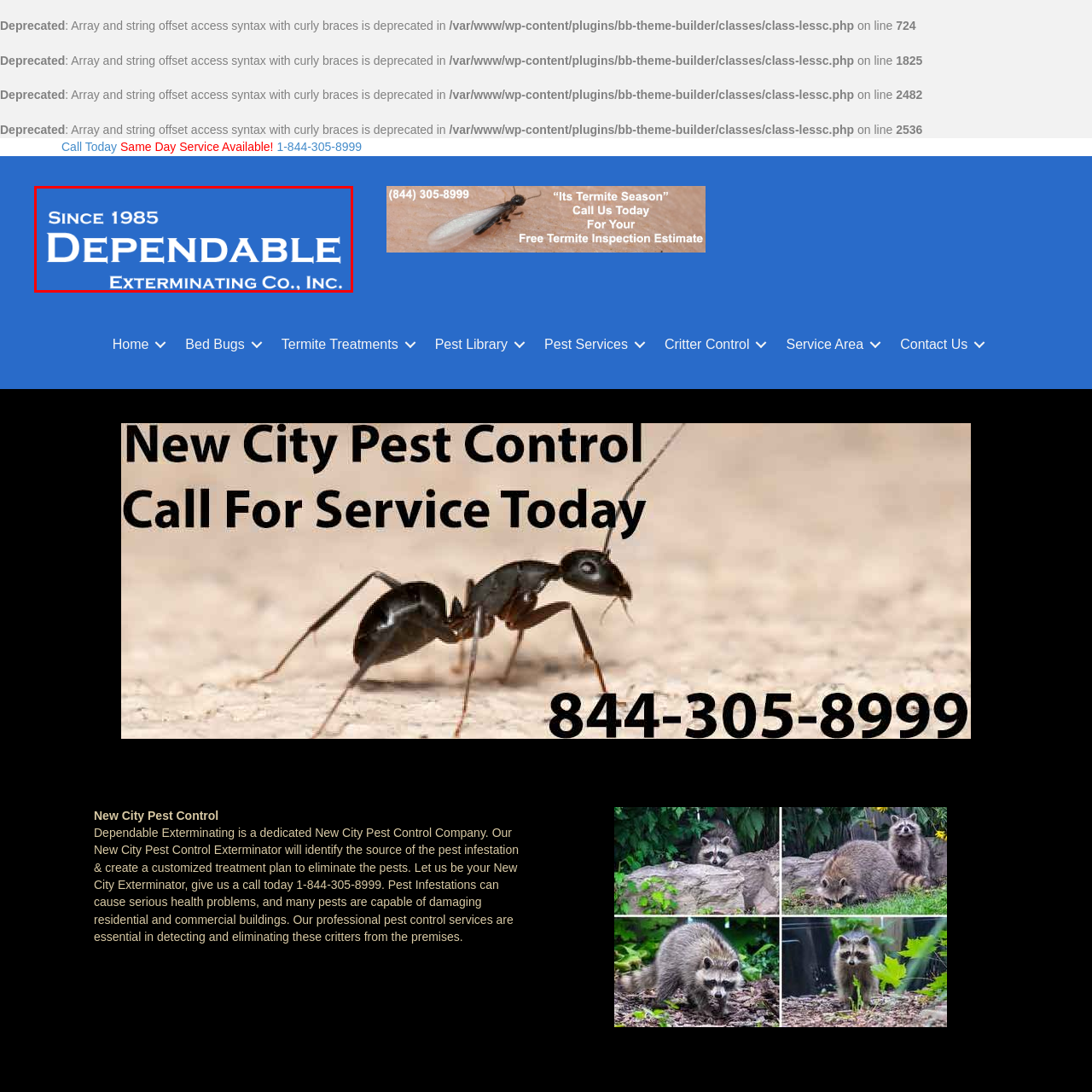What year is mentioned in the logo?  
Please examine the image enclosed within the red bounding box and provide a thorough answer based on what you observe in the image.

The caption highlights the company's commitment to pest control services with a clear message stating 'Since 1985', which implies that the year 1985 is mentioned in the logo.